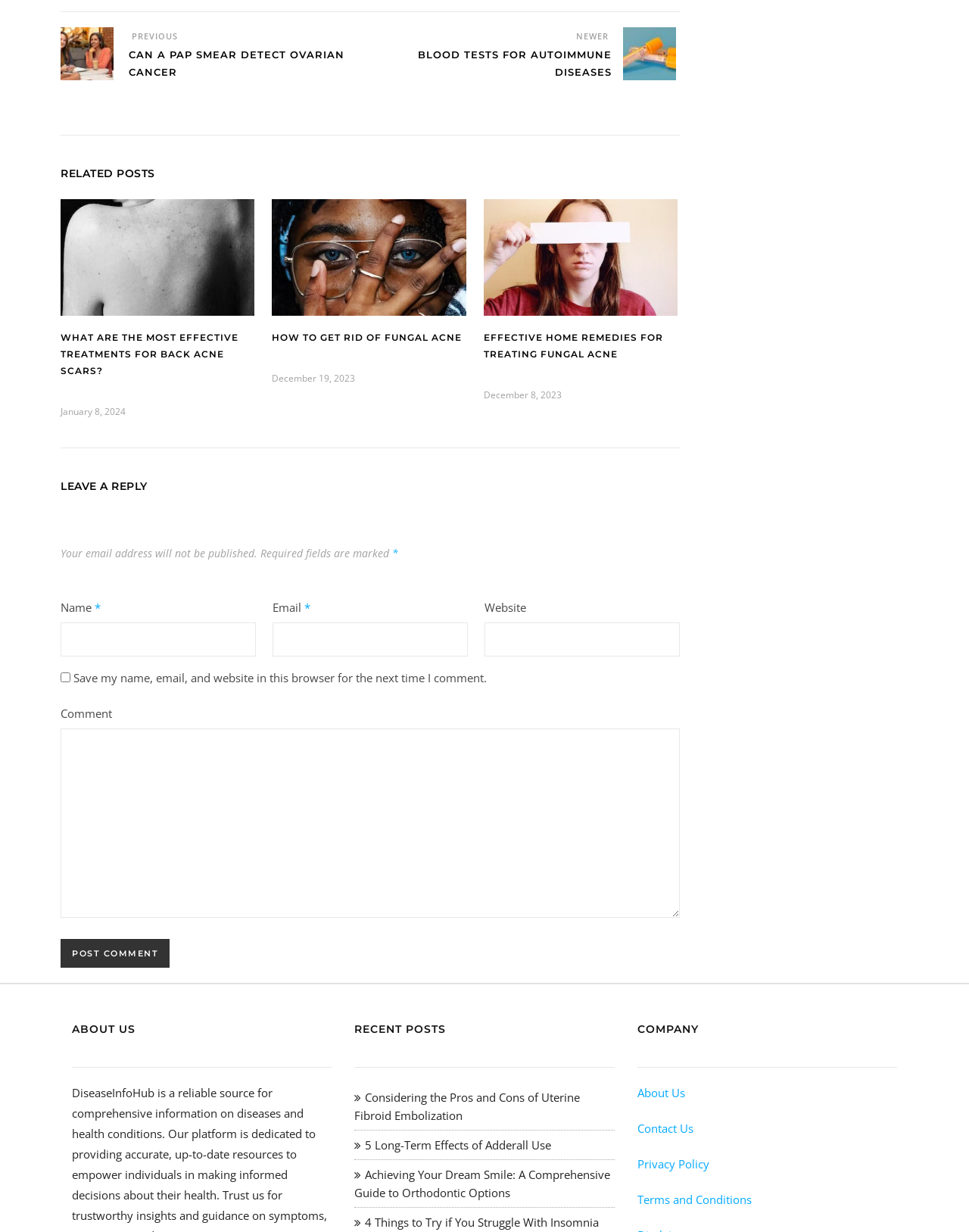Can you specify the bounding box coordinates for the region that should be clicked to fulfill this instruction: "Enter your name in the comment form".

[0.062, 0.506, 0.264, 0.533]